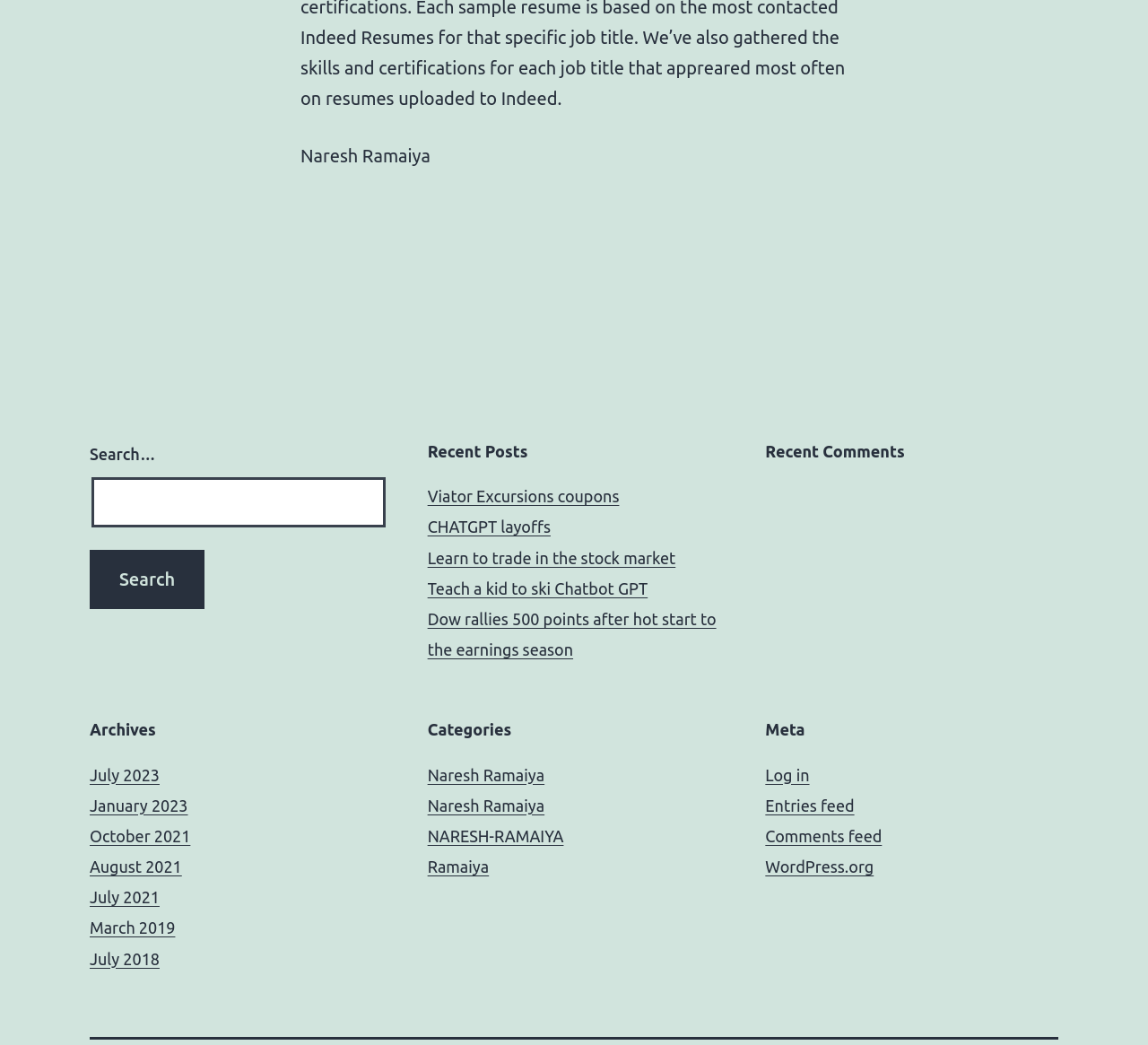Examine the image carefully and respond to the question with a detailed answer: 
What is the purpose of the 'Meta' section?

The 'Meta' section is located at the bottom right of the webpage, and it contains a list of links with descriptive text, such as 'Log in' and 'WordPress.org'. This suggests that the section provides access to site information, such as login functionality and links to related websites or resources.